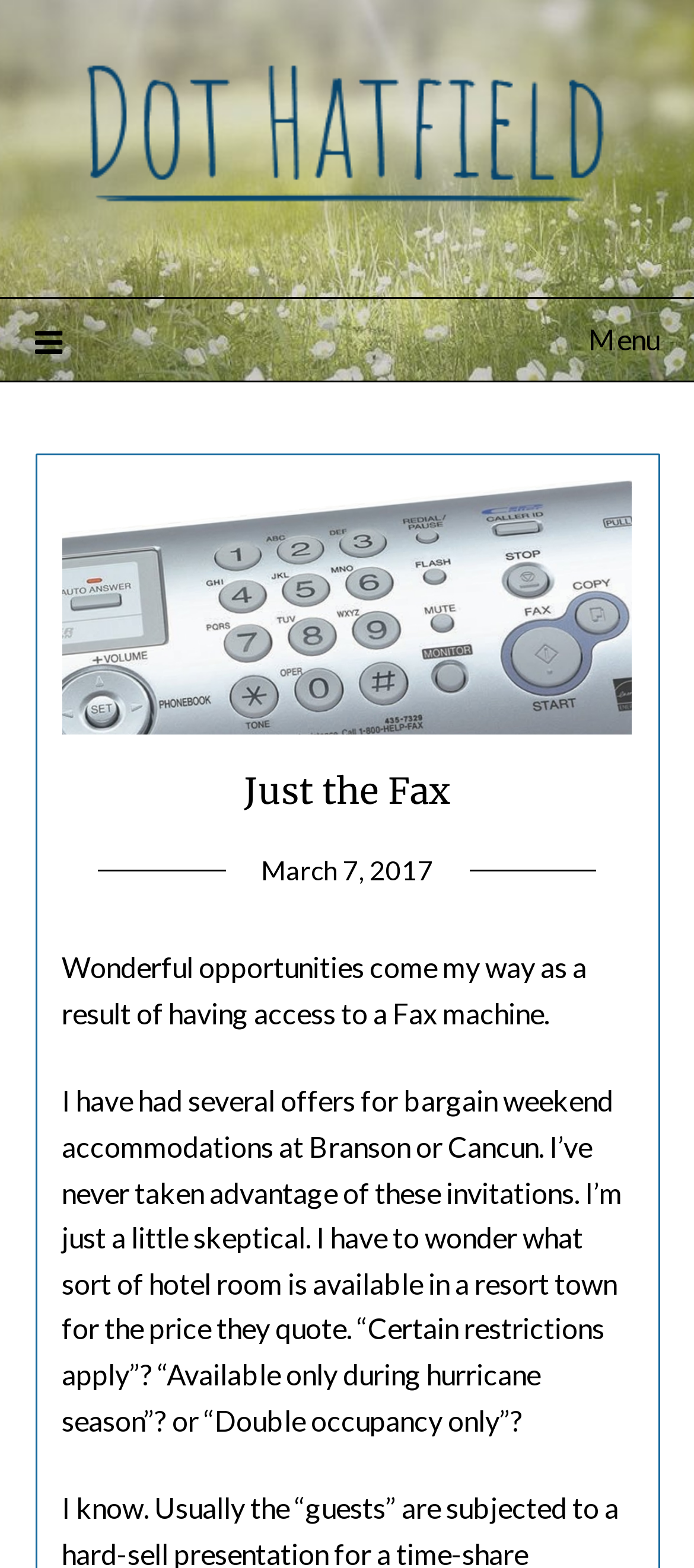Calculate the bounding box coordinates for the UI element based on the following description: "Menu". Ensure the coordinates are four float numbers between 0 and 1, i.e., [left, top, right, bottom].

None